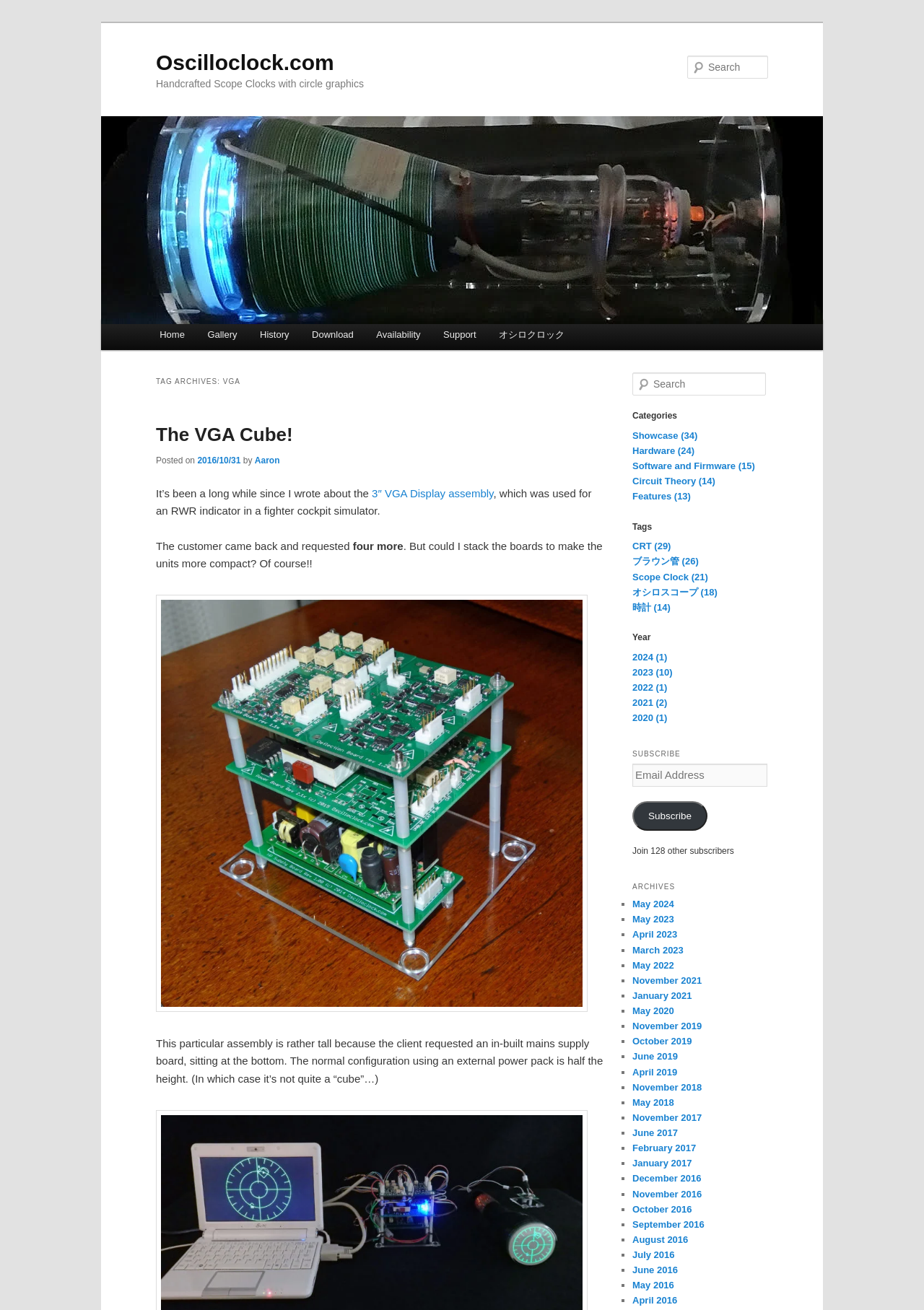Please determine the bounding box coordinates for the element that should be clicked to follow these instructions: "Click on the 'Celebrity' link".

None